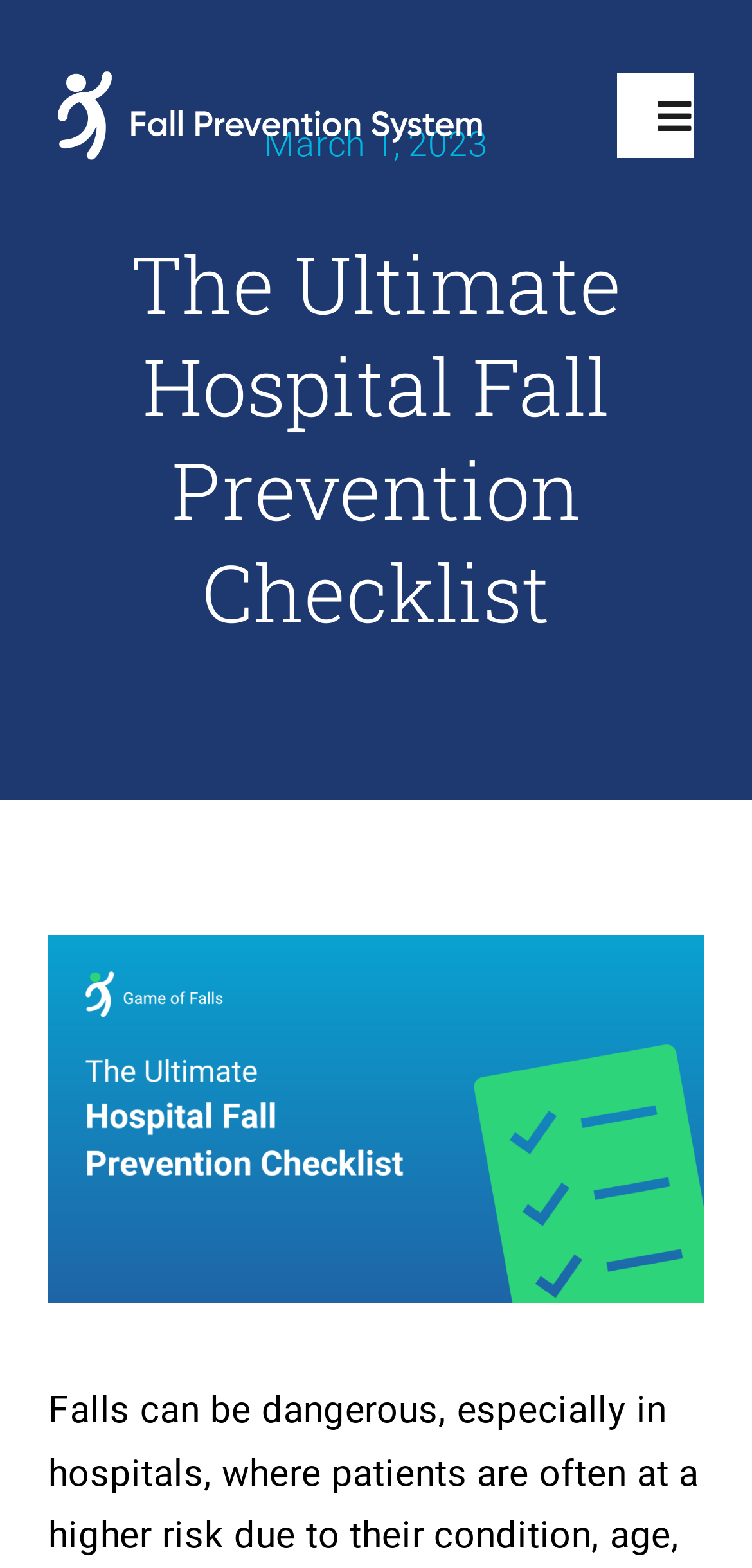Give the bounding box coordinates for the element described as: "Toggle Navigation".

[0.821, 0.047, 0.923, 0.101]